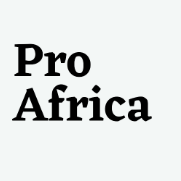What is the layout style of the webpage? Look at the image and give a one-word or short phrase answer.

Minimalist